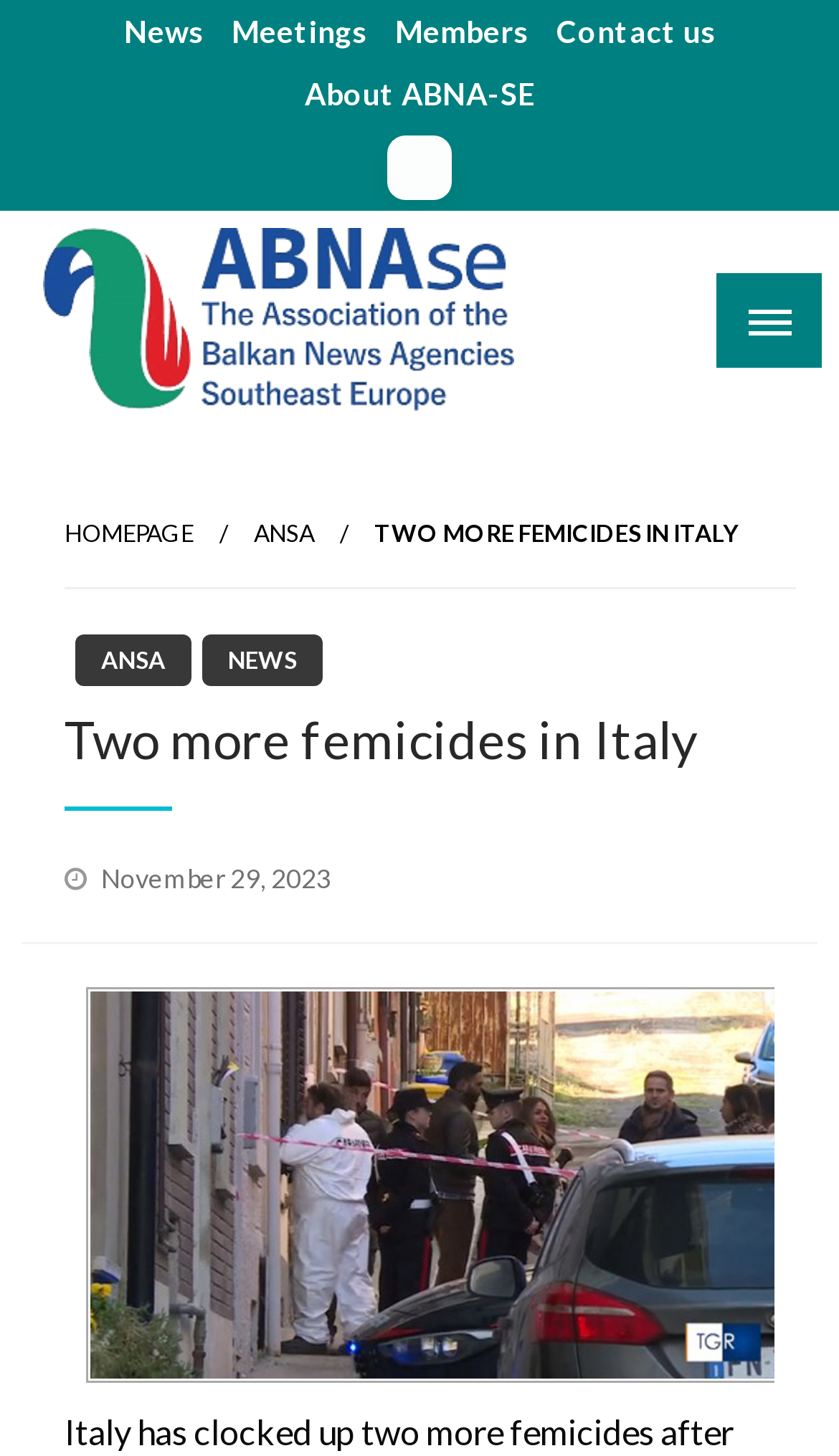Determine the bounding box coordinates of the clickable region to carry out the instruction: "go to news page".

[0.135, 0.0, 0.255, 0.043]